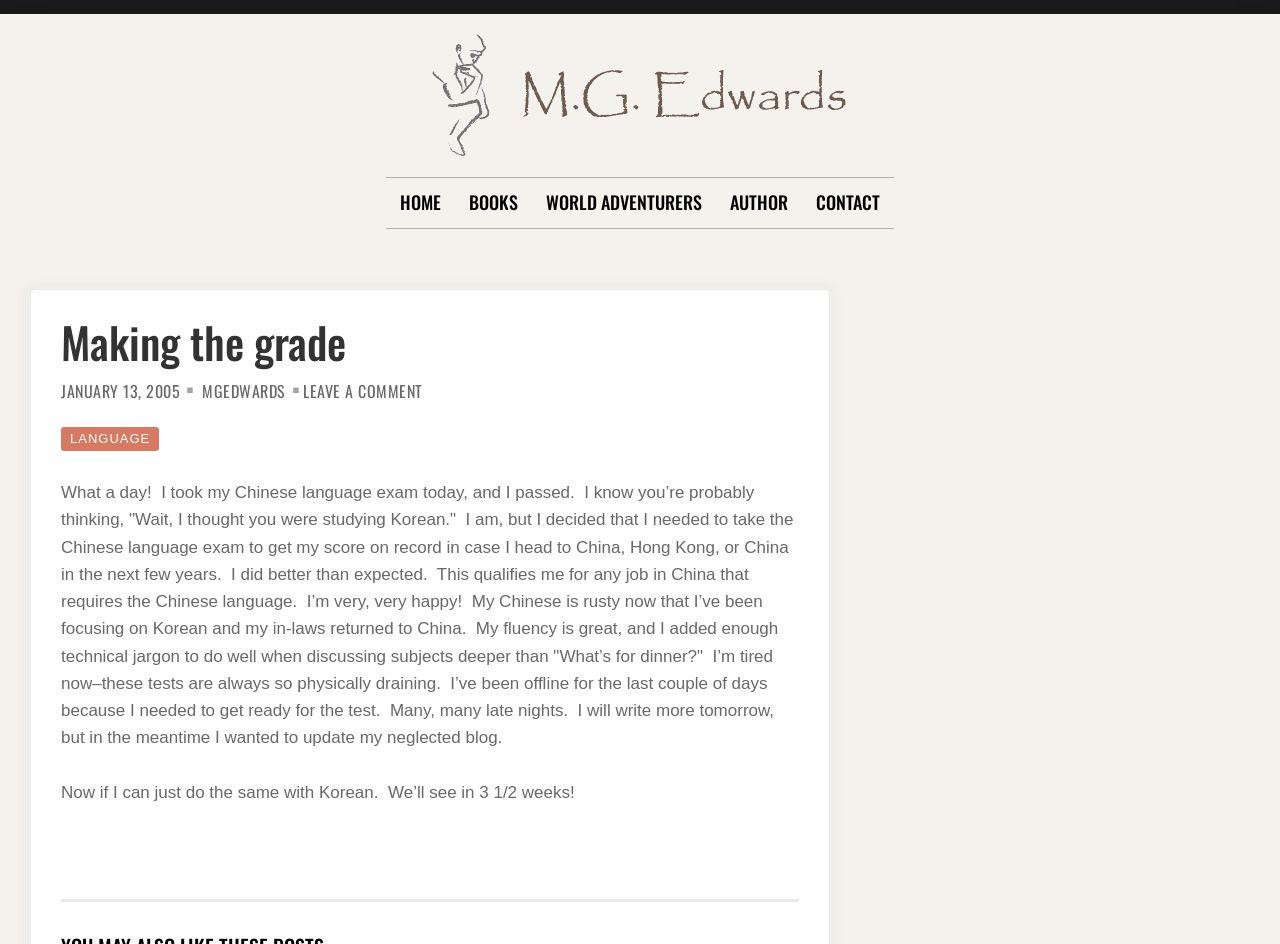Using the elements shown in the image, answer the question comprehensively: What is the author's sentiment about their Chinese language exam result?

The author expresses happiness and relief about passing the Chinese language exam, stating 'I'm very, very happy!' and feeling qualified for jobs in China.